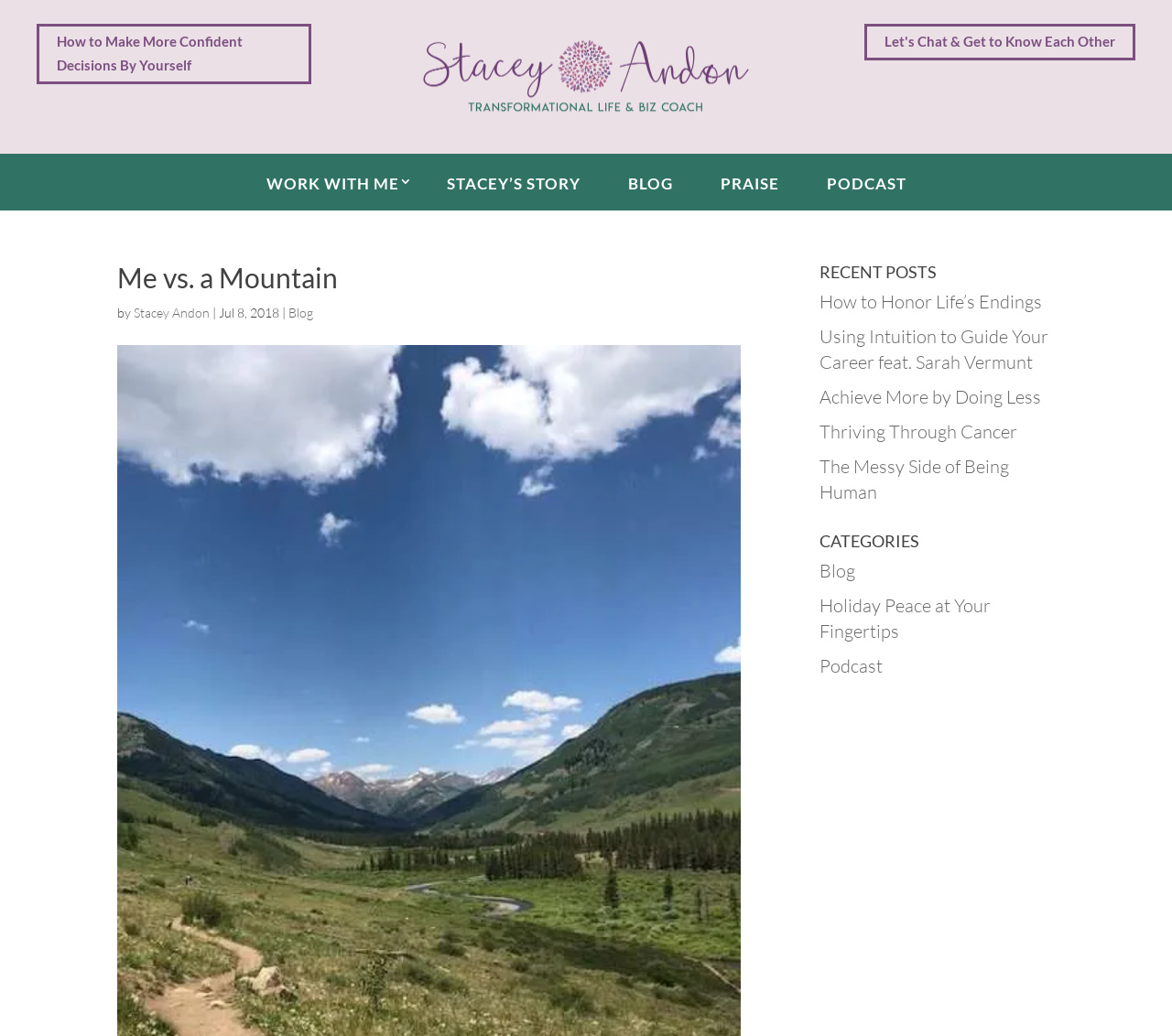Determine the bounding box coordinates of the clickable region to execute the instruction: "Explore the blog". The coordinates should be four float numbers between 0 and 1, denoted as [left, top, right, bottom].

[0.524, 0.148, 0.586, 0.203]